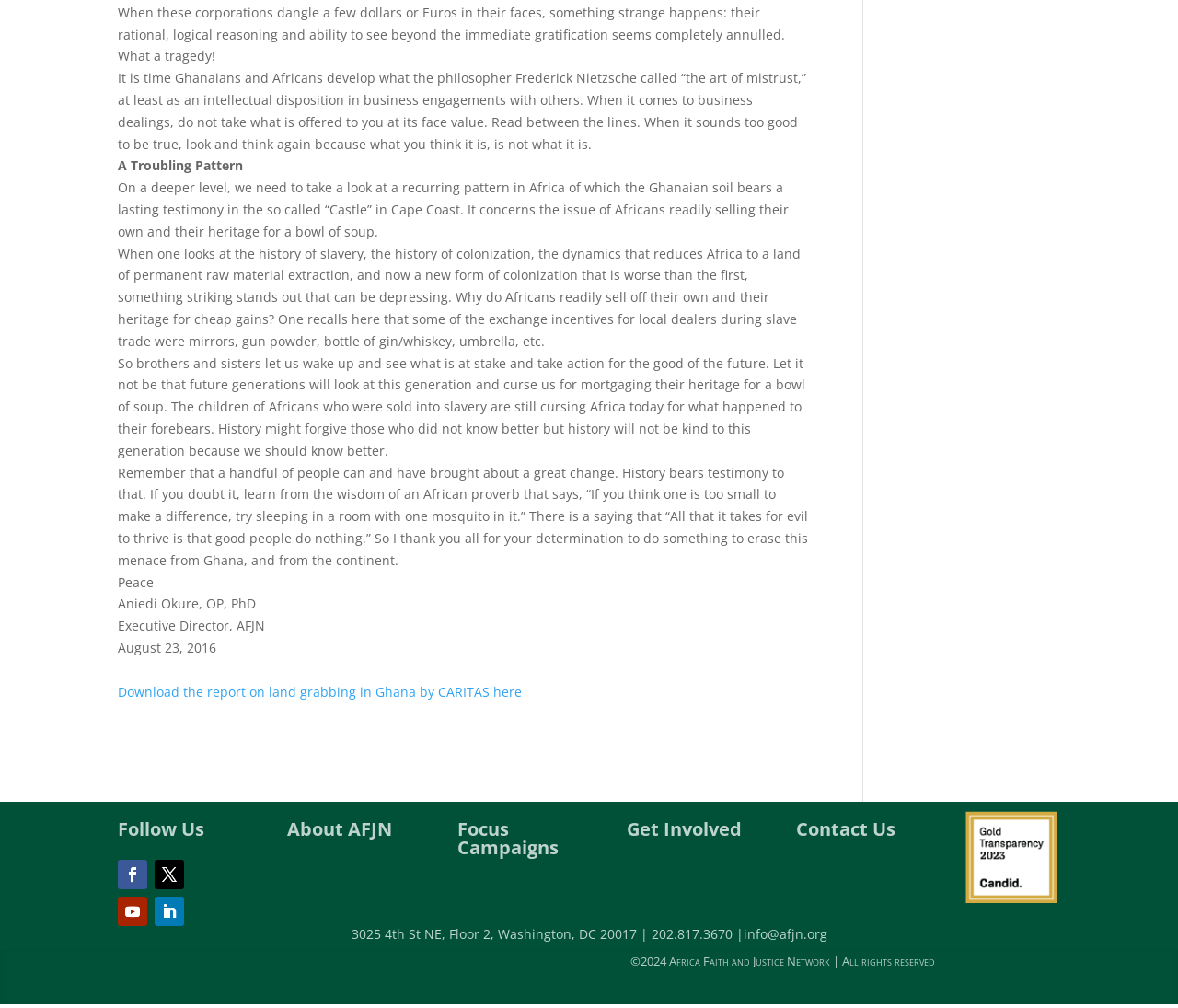Please give a succinct answer to the question in one word or phrase:
What can be downloaded from the webpage?

Report on land grabbing in Ghana by CARITAS